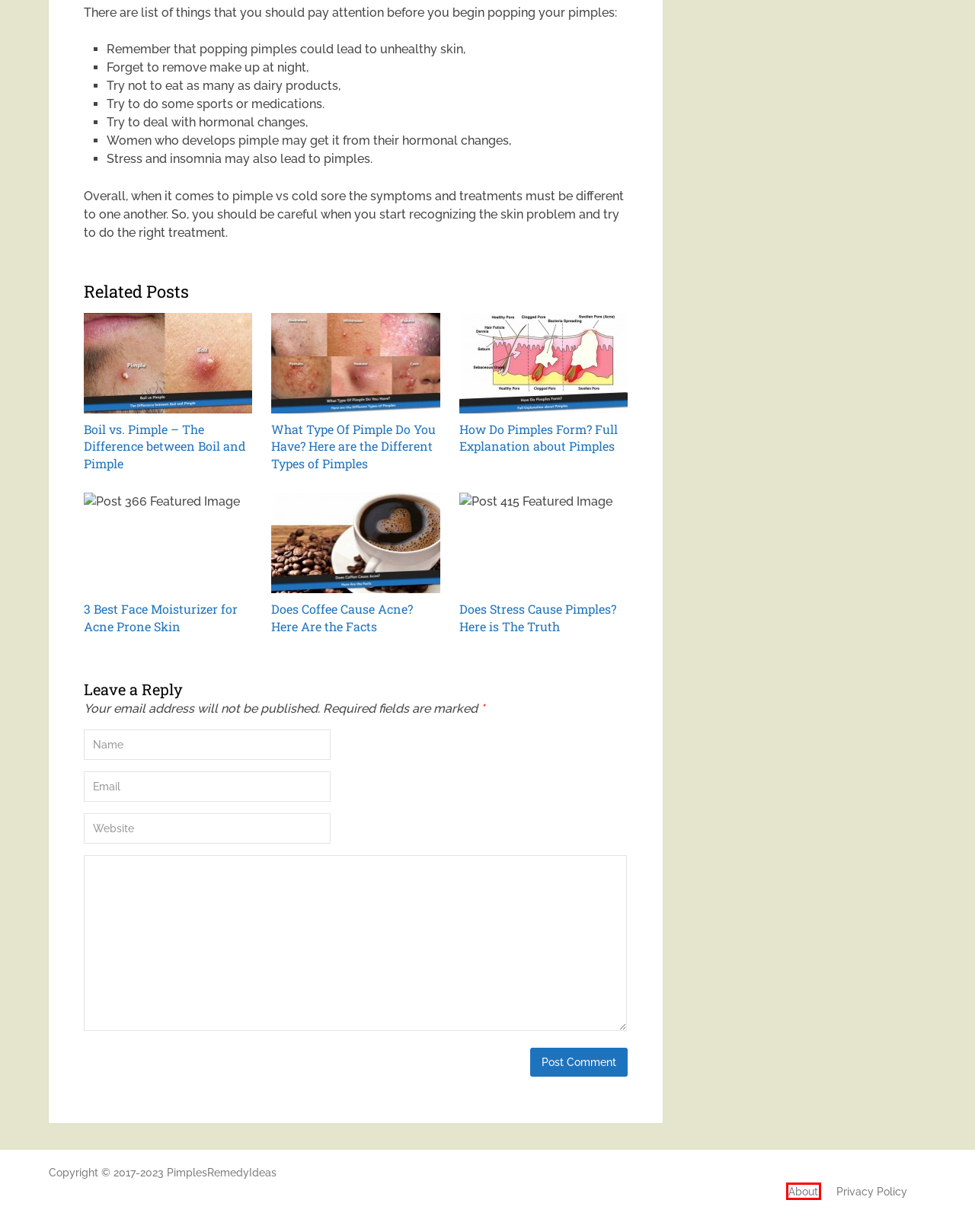Given a webpage screenshot with a UI element marked by a red bounding box, choose the description that best corresponds to the new webpage that will appear after clicking the element. The candidates are:
A. What Type Of Pimple Do You Have? Here are the Different Types of Pimples
B. About - PimplesRemedyIdeas
C. 3 Best Face Moisturizer for Acne Prone Skin
D. How Do Pimples Form? Full Explanation about Pimples
E. Boil vs. Pimple - The Difference between Boil and Pimple
F. Does Coffee Cause Acne? Here Are the Facts
G. Does Stress Cause Pimples? Here is The Truth
H. Privacy Policy - PimplesRemedyIdeas

B